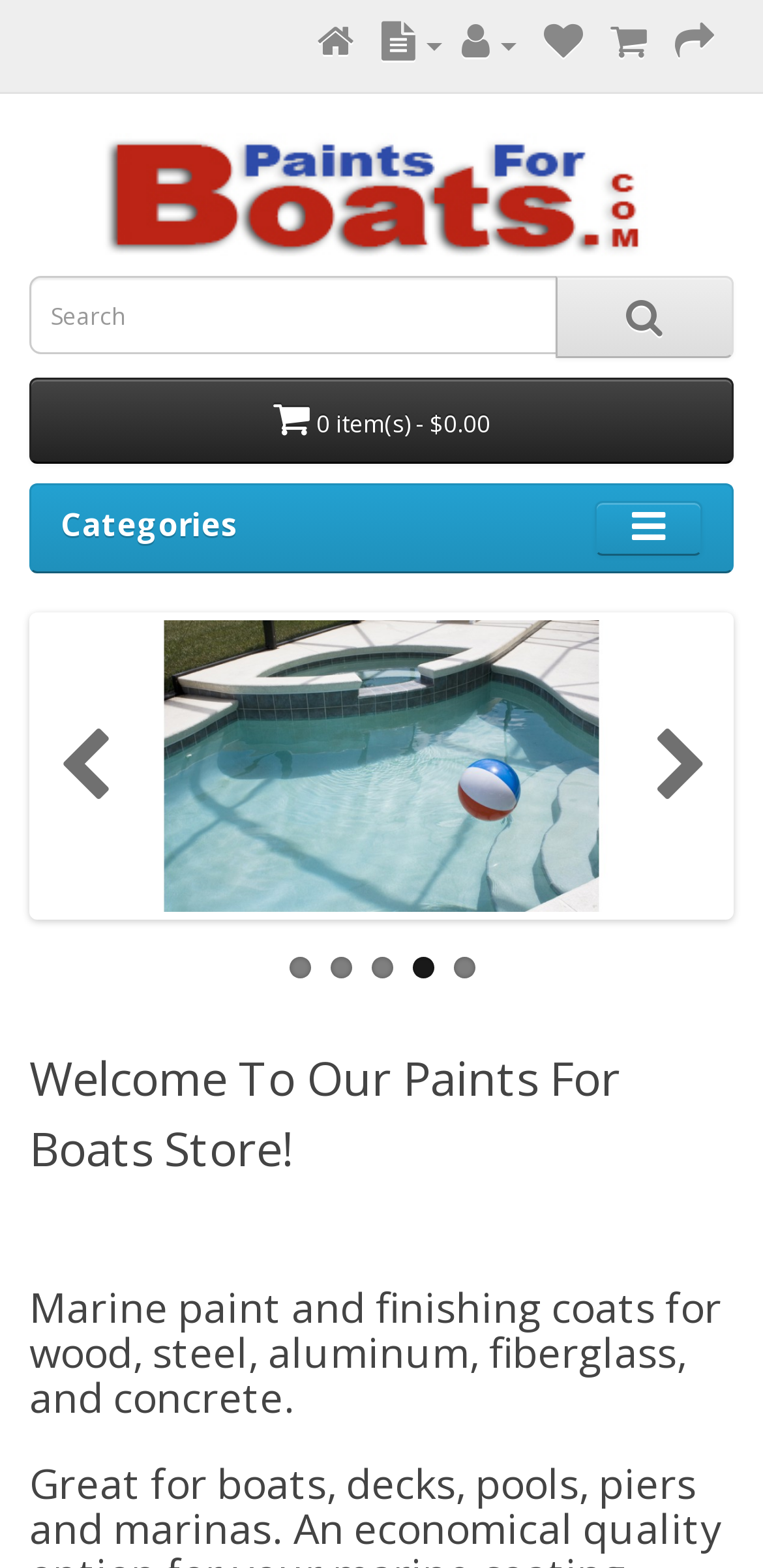How many social media links are there?
Look at the screenshot and give a one-word or phrase answer.

6